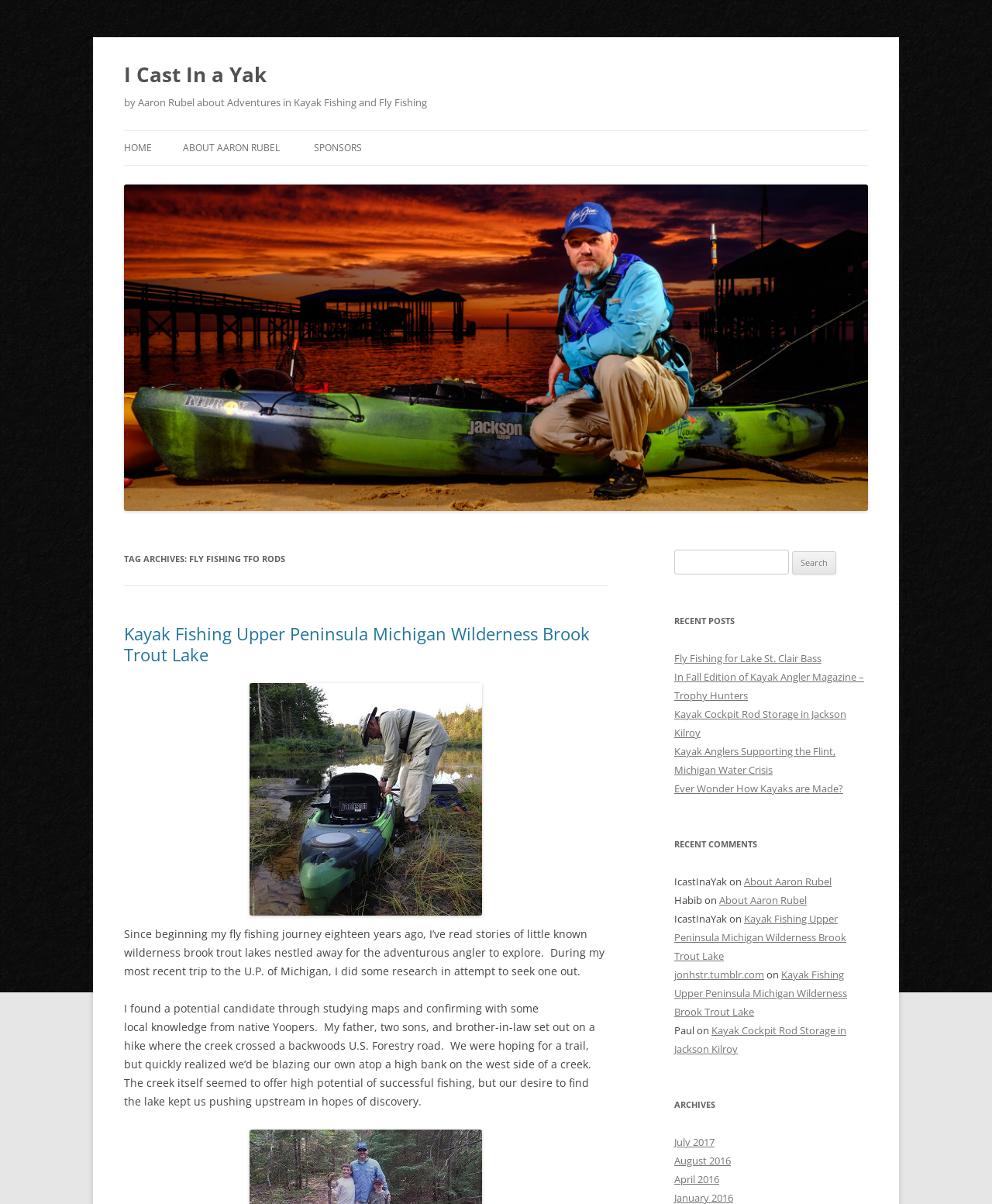How many archives are listed?
Refer to the screenshot and respond with a concise word or phrase.

3